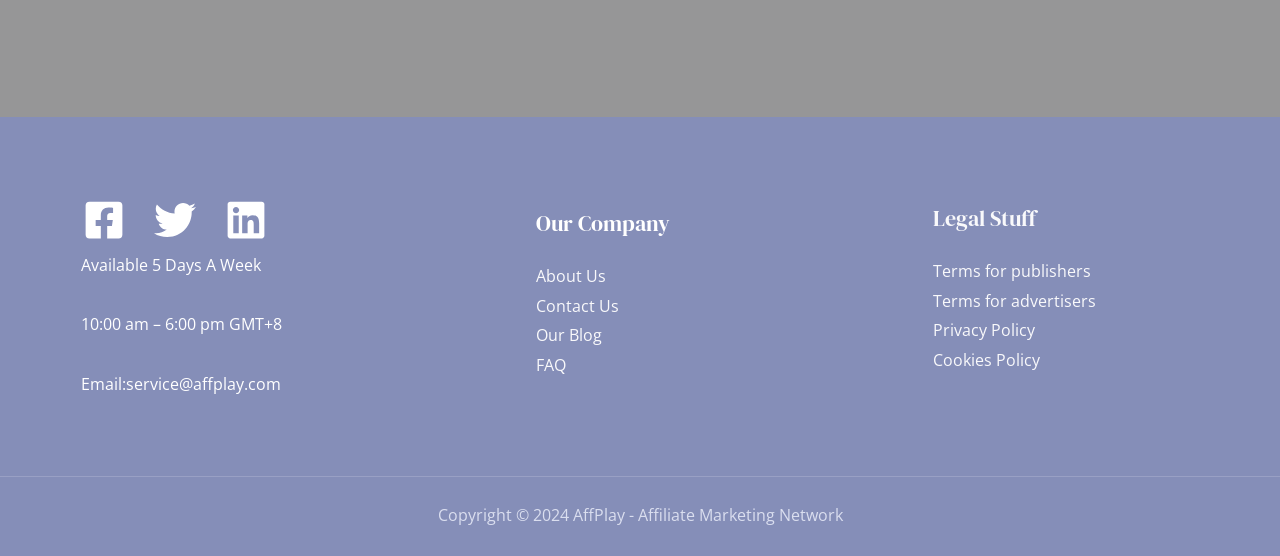What is the email address for service?
Please use the visual content to give a single word or phrase answer.

service@affplay.com